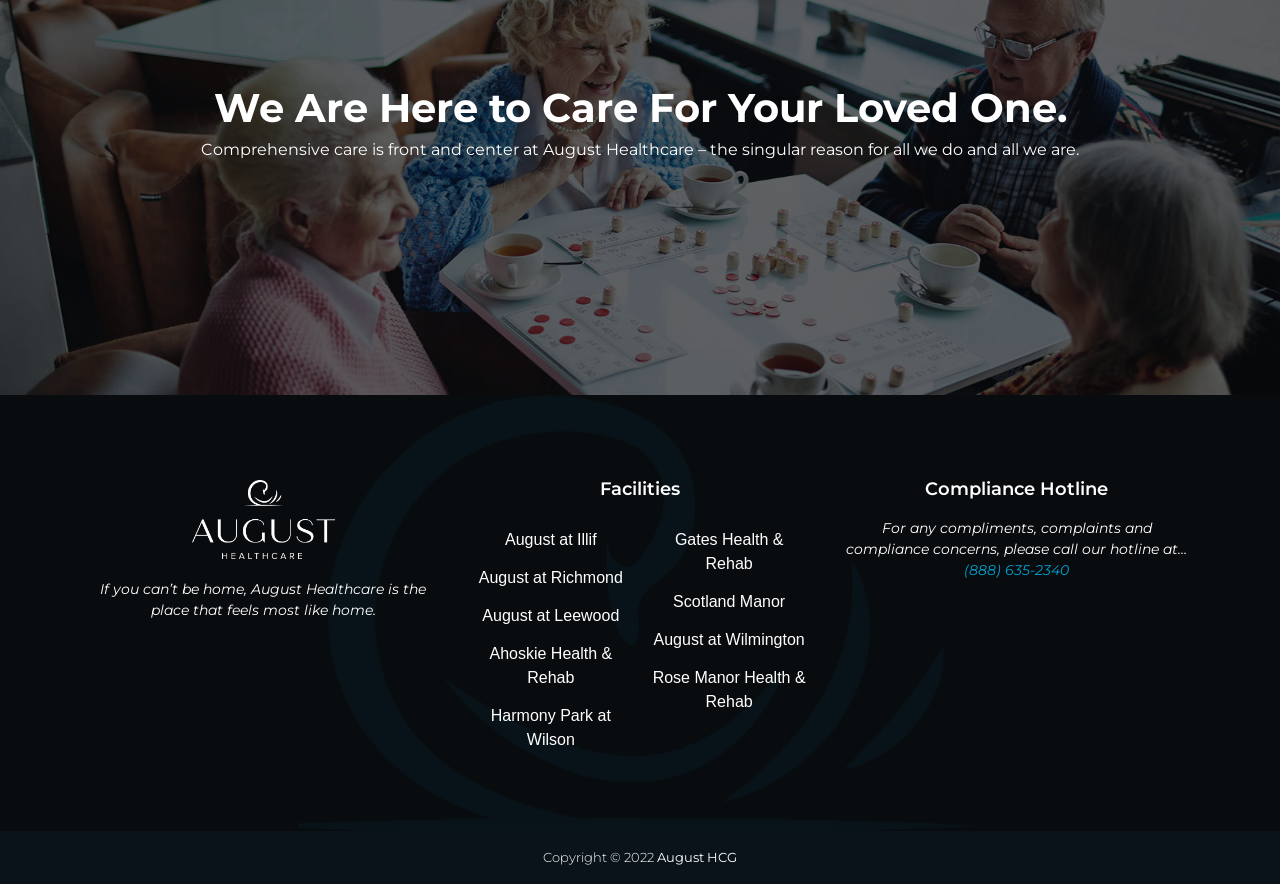Provide your answer to the question using just one word or phrase: What is the main focus of August Healthcare?

Comprehensive care